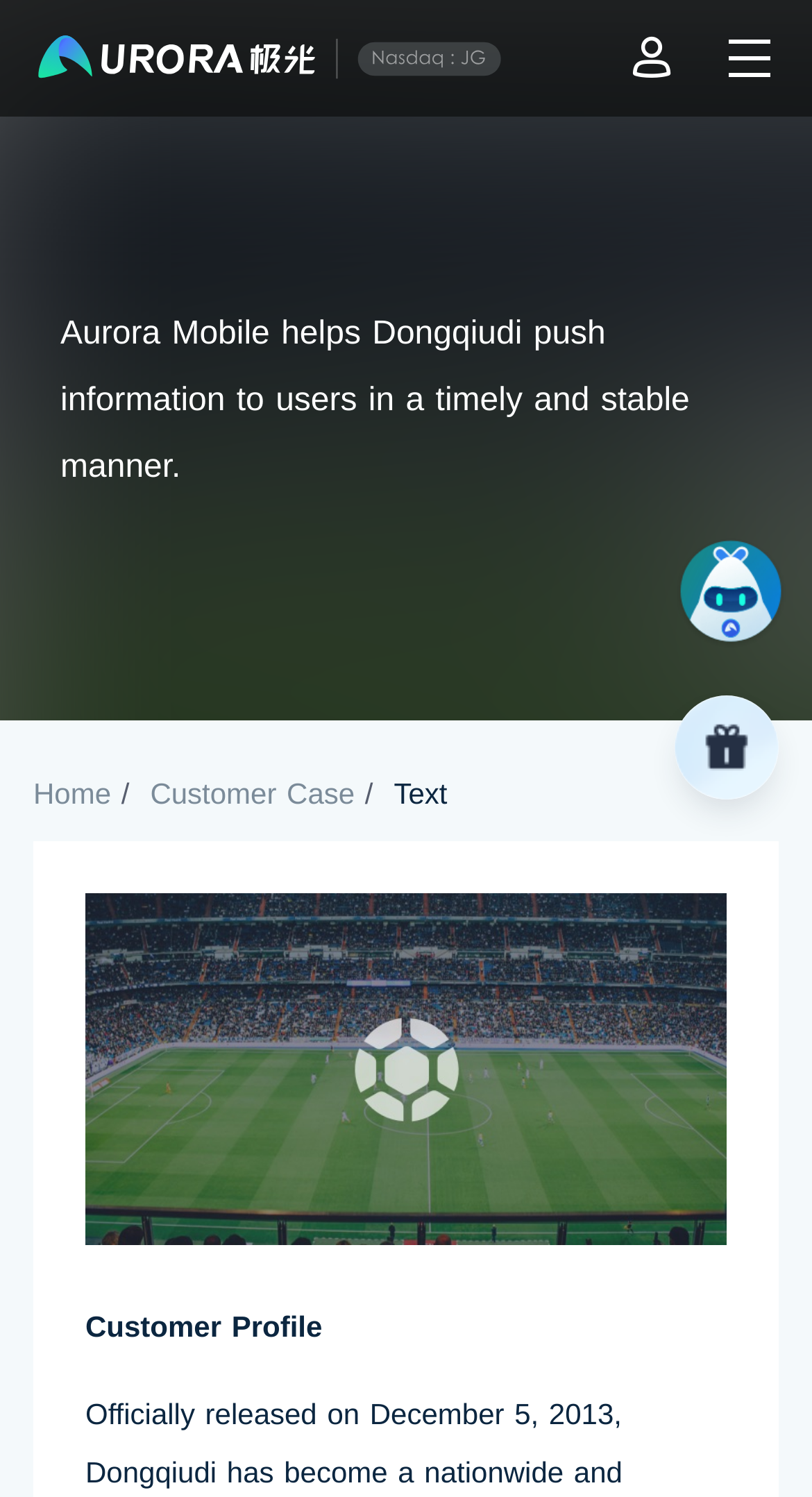What is the current page of the website?
Please provide a single word or phrase answer based on the image.

Customer Profile